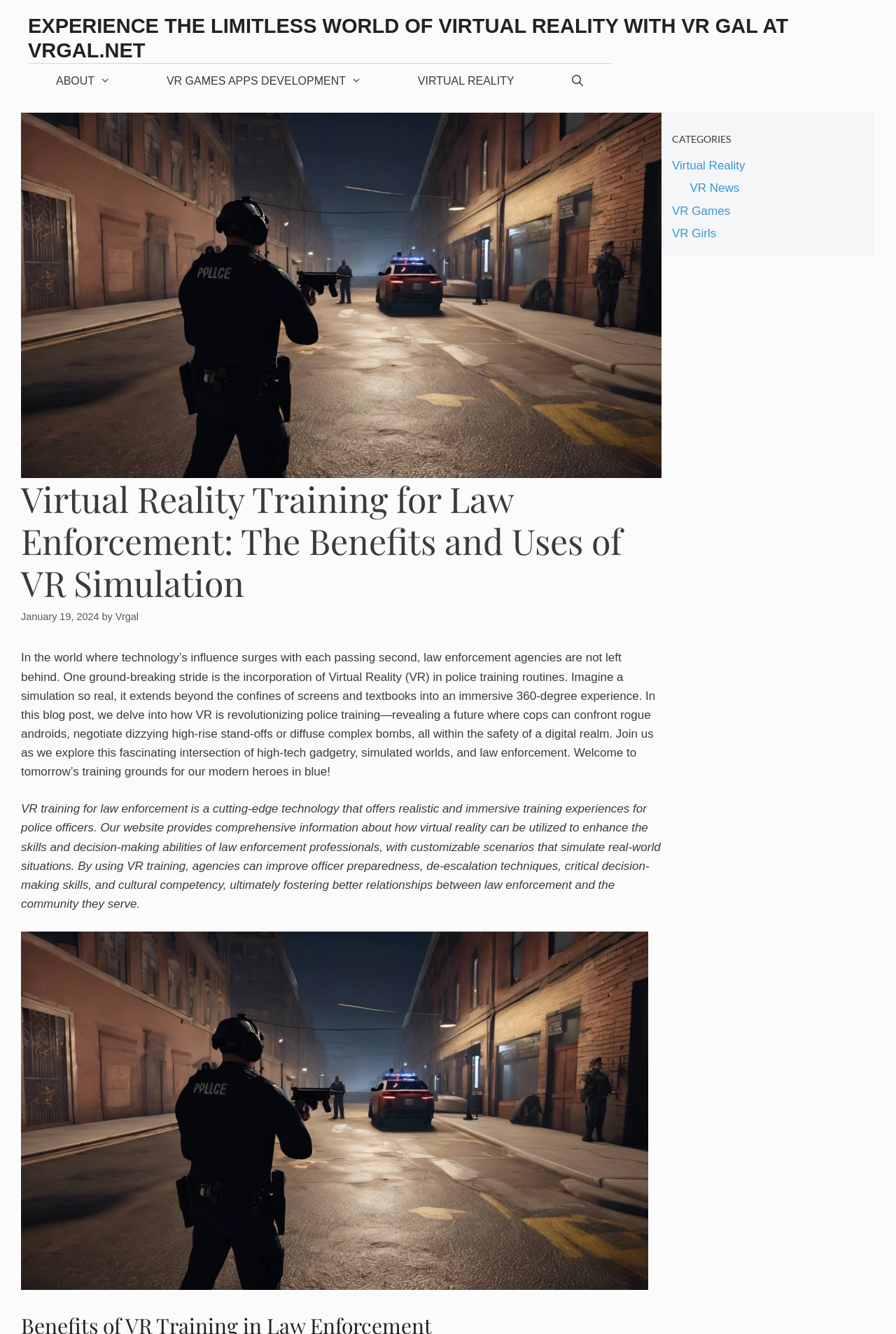Can you pinpoint the bounding box coordinates for the clickable element required for this instruction: "Open the search bar"? The coordinates should be four float numbers between 0 and 1, i.e., [left, top, right, bottom].

[0.605, 0.048, 0.684, 0.074]